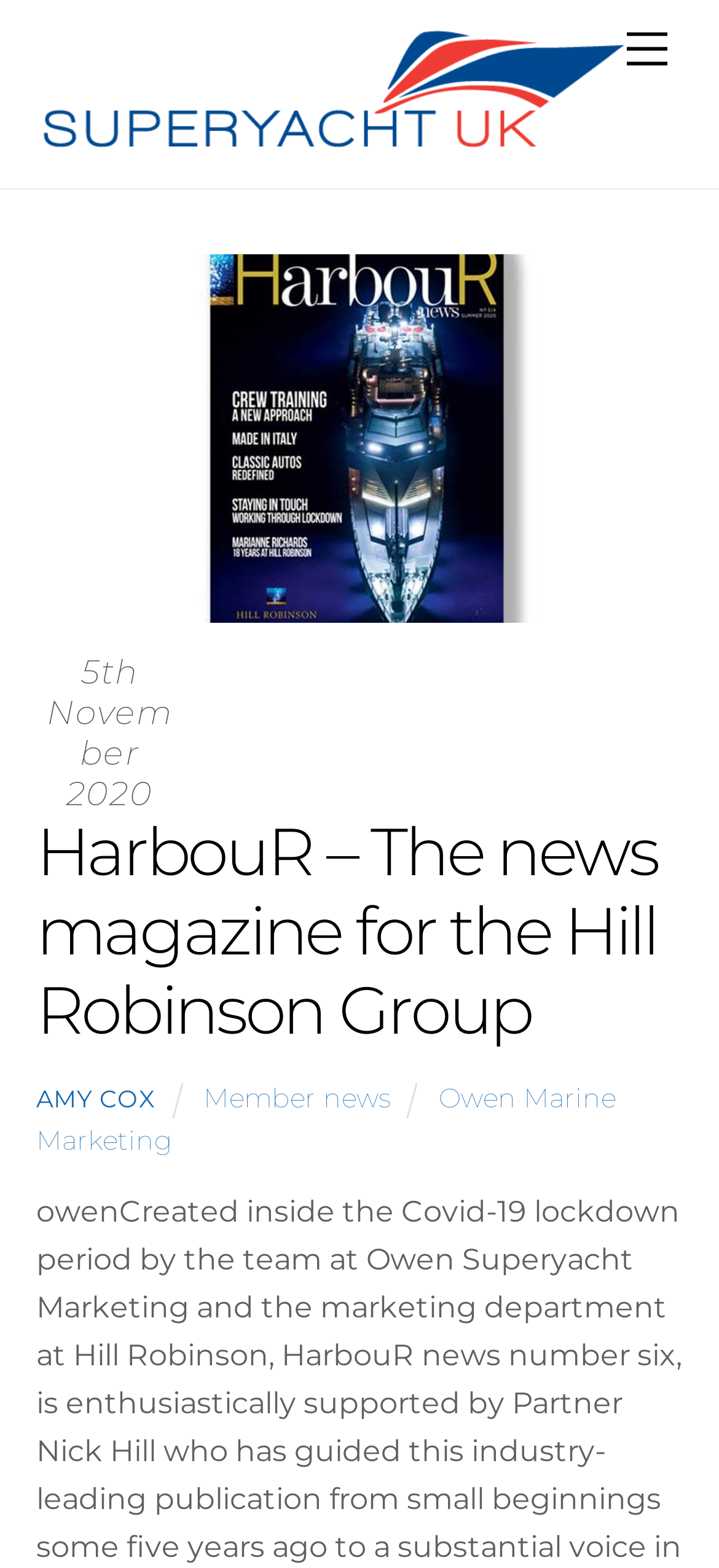Determine the bounding box coordinates of the region I should click to achieve the following instruction: "Go back to top". Ensure the bounding box coordinates are four float numbers between 0 and 1, i.e., [left, top, right, bottom].

[0.89, 0.702, 0.995, 0.785]